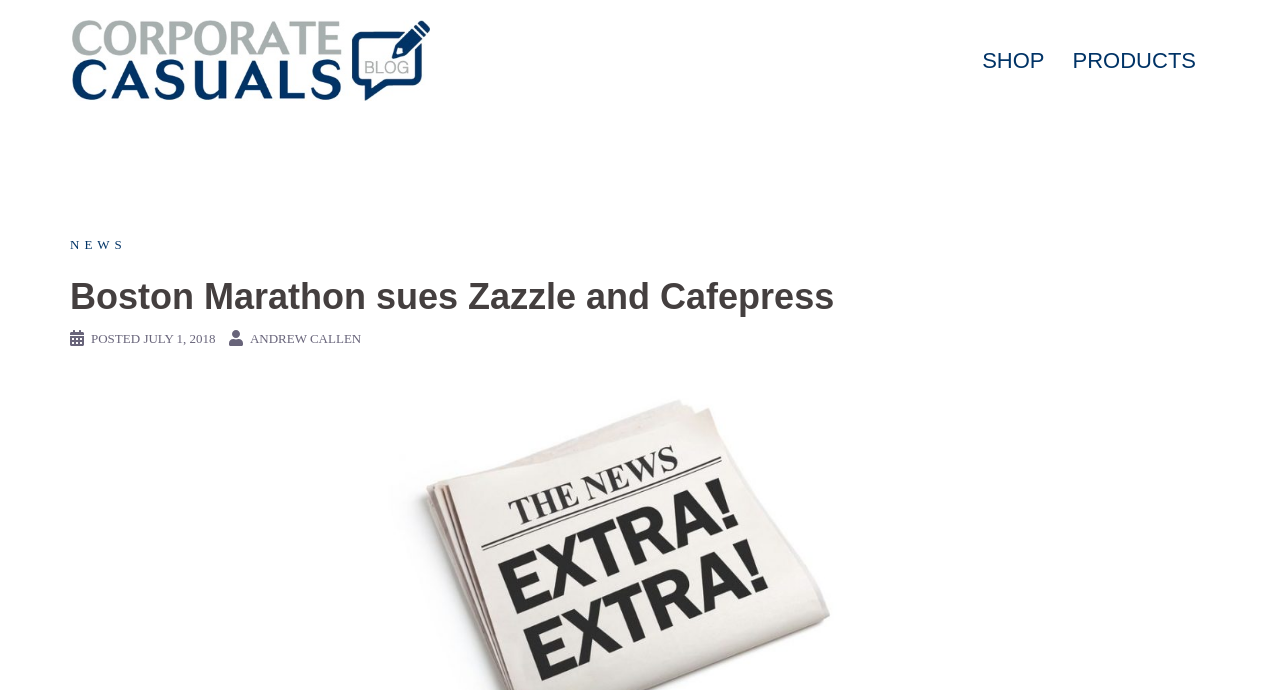Identify the bounding box coordinates for the UI element described as follows: "July 1, 2018March 13, 2019". Ensure the coordinates are four float numbers between 0 and 1, formatted as [left, top, right, bottom].

[0.112, 0.48, 0.168, 0.502]